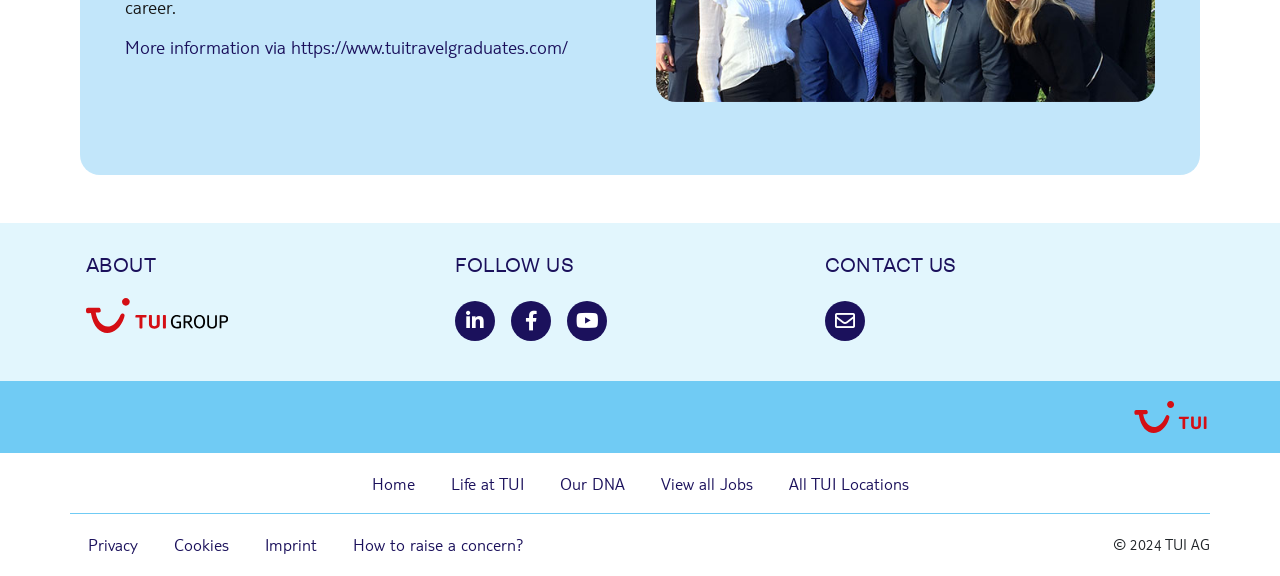Extract the bounding box coordinates for the HTML element that matches this description: "Making Democracy Work". The coordinates should be four float numbers between 0 and 1, i.e., [left, top, right, bottom].

None